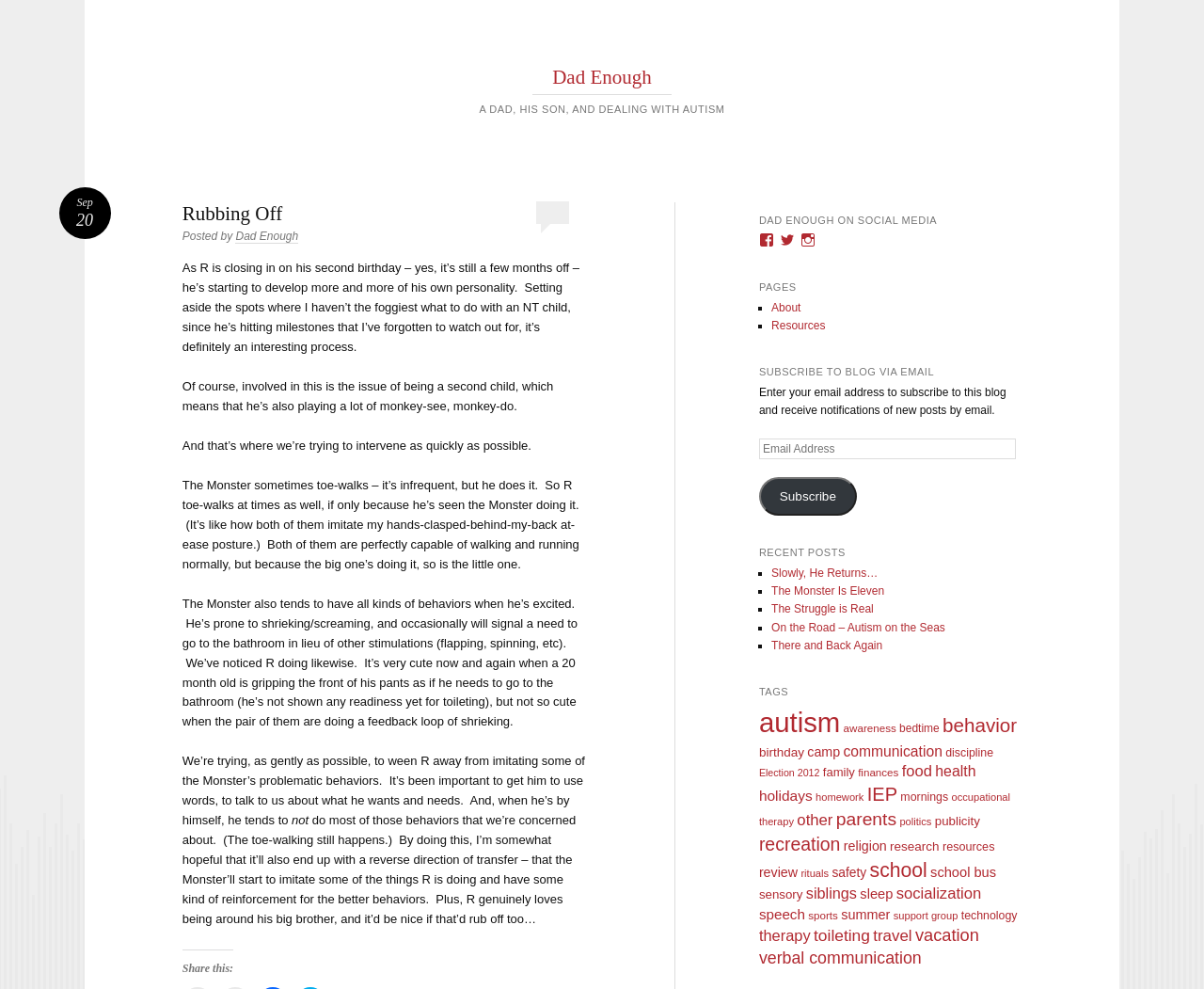What is the topic of the blog post?
Based on the visual details in the image, please answer the question thoroughly.

The topic of the blog post can be inferred from the content of the post, which discusses the author's experiences with their son who has autism. The post mentions the son's behaviors and the author's efforts to intervene and encourage positive behaviors.